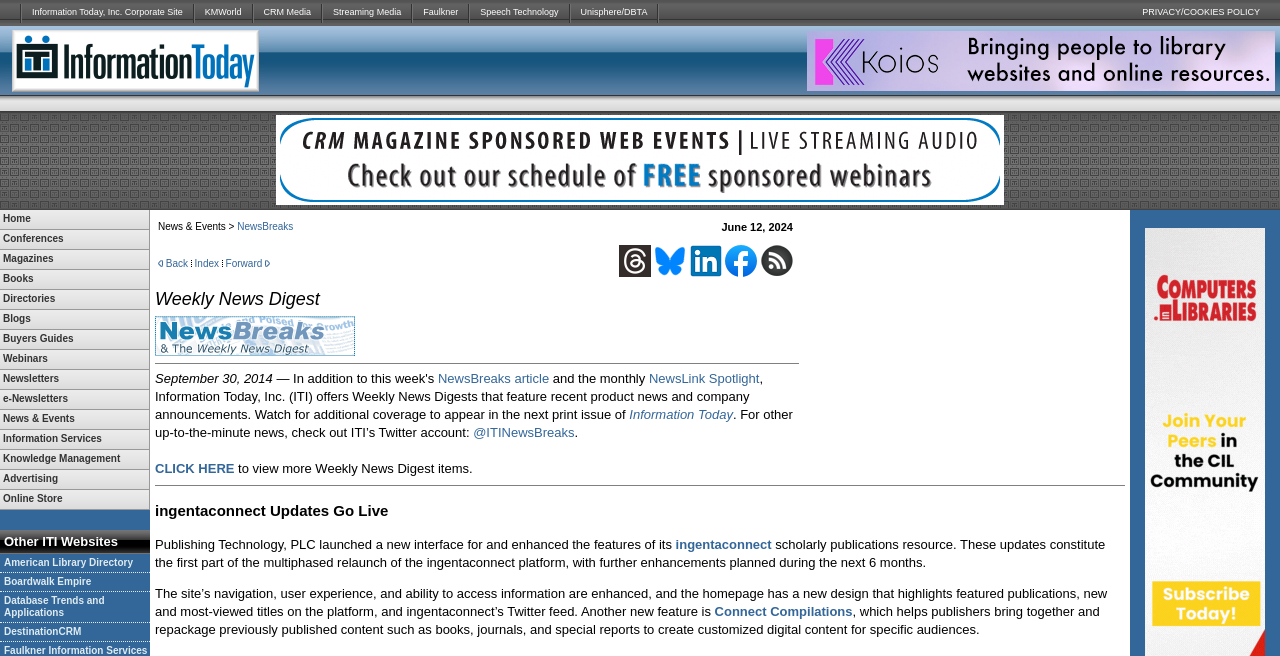Could you find the bounding box coordinates of the clickable area to complete this instruction: "Click Information Today, Inc. Corporate Site"?

[0.017, 0.0, 0.151, 0.04]